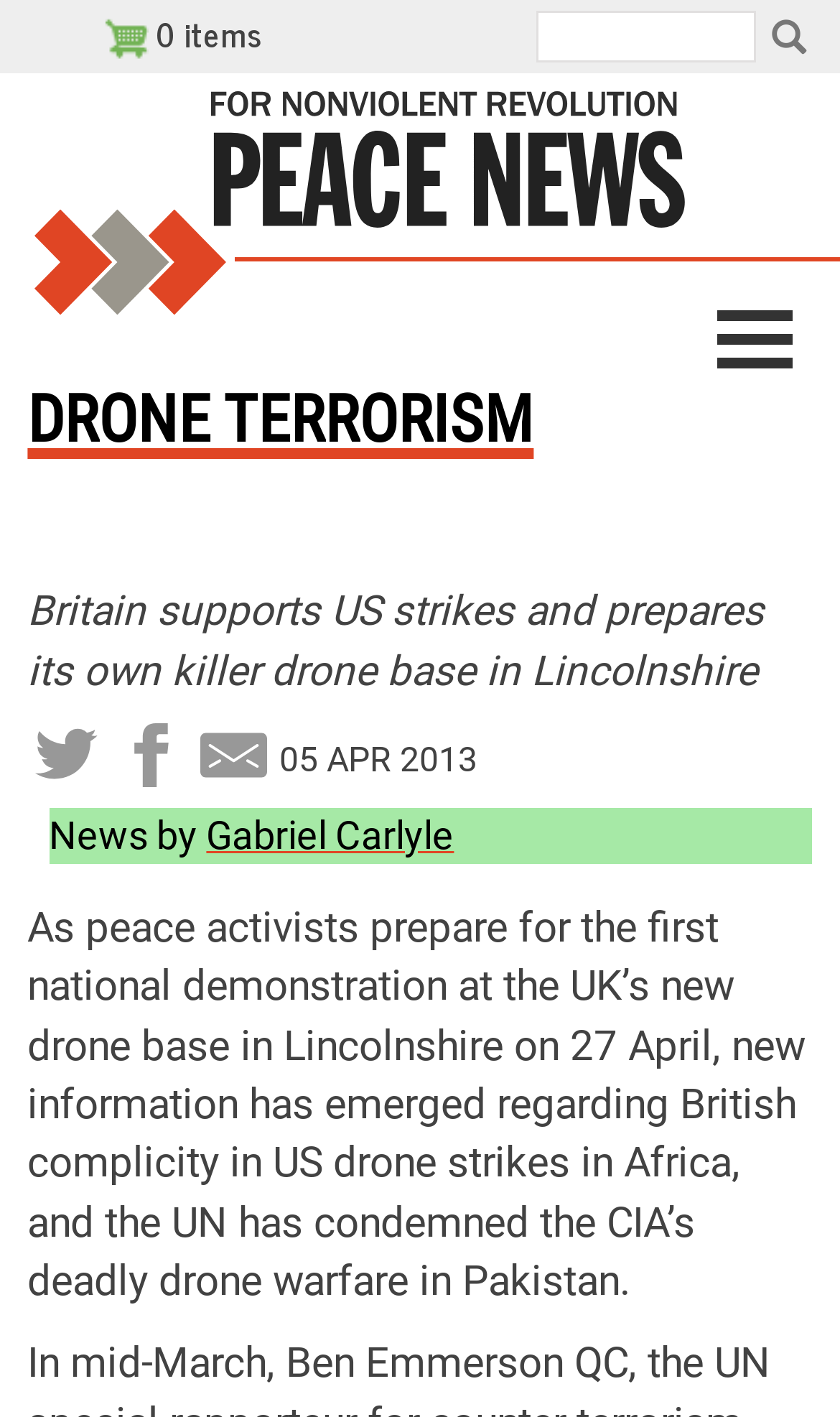Answer the following in one word or a short phrase: 
How many links are in the primary links section?

3